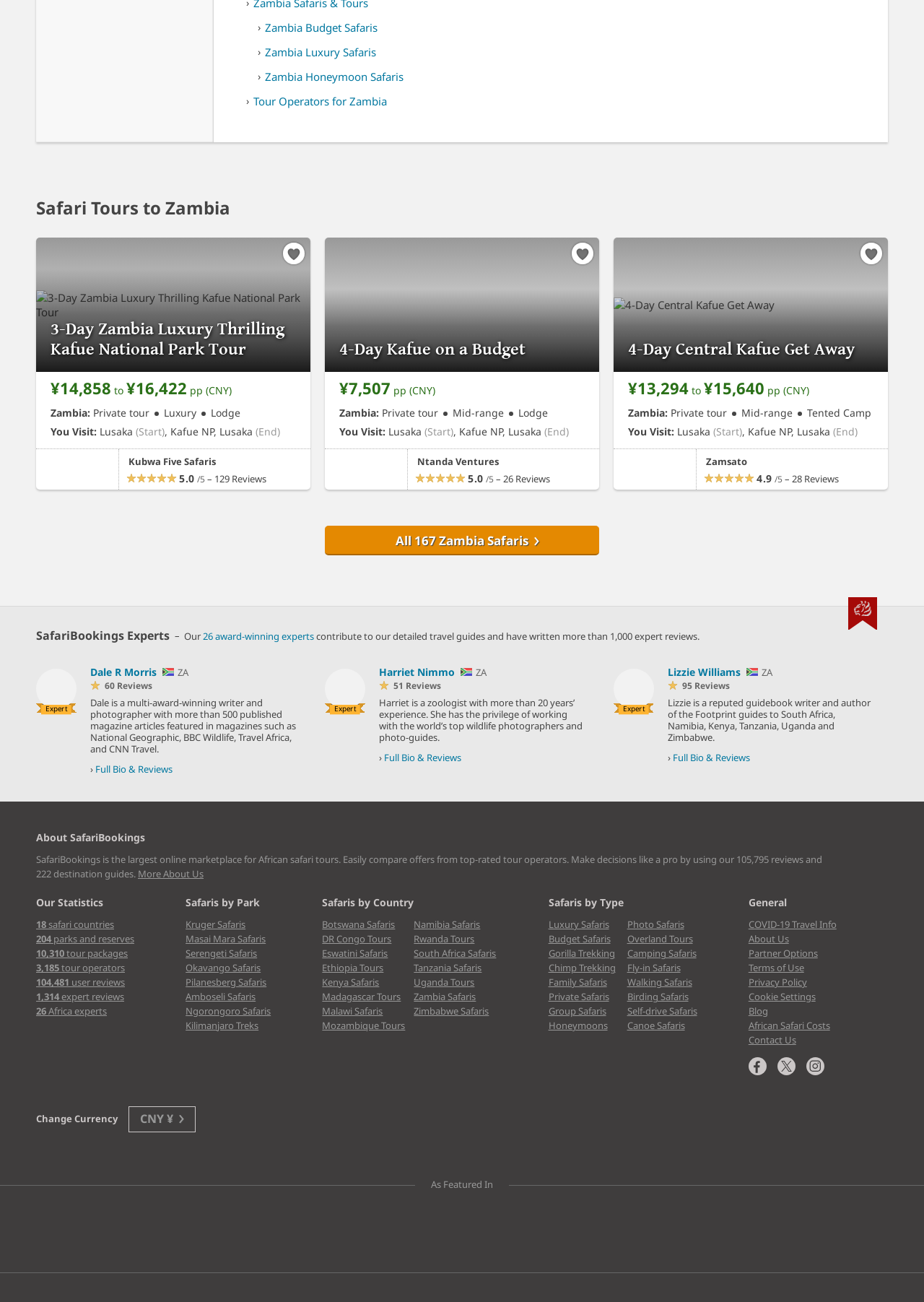Locate the bounding box coordinates of the segment that needs to be clicked to meet this instruction: "Explore All 167 Zambia Safaris".

[0.352, 0.404, 0.648, 0.427]